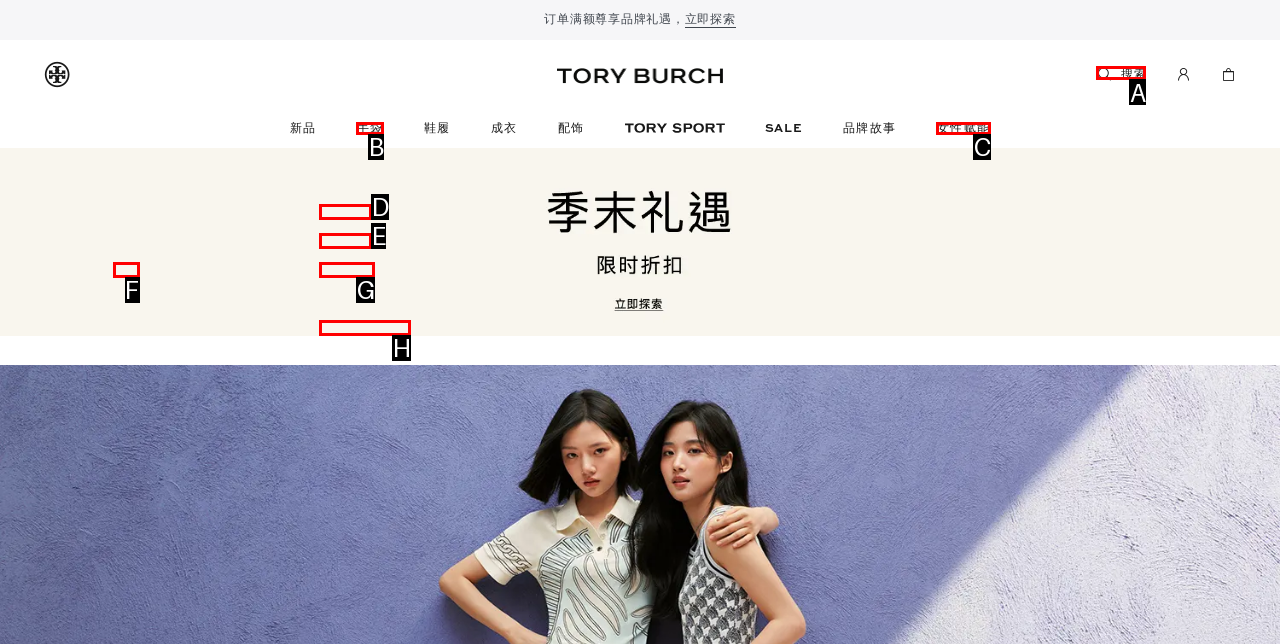Select the appropriate letter to fulfill the given instruction: Search for products
Provide the letter of the correct option directly.

A